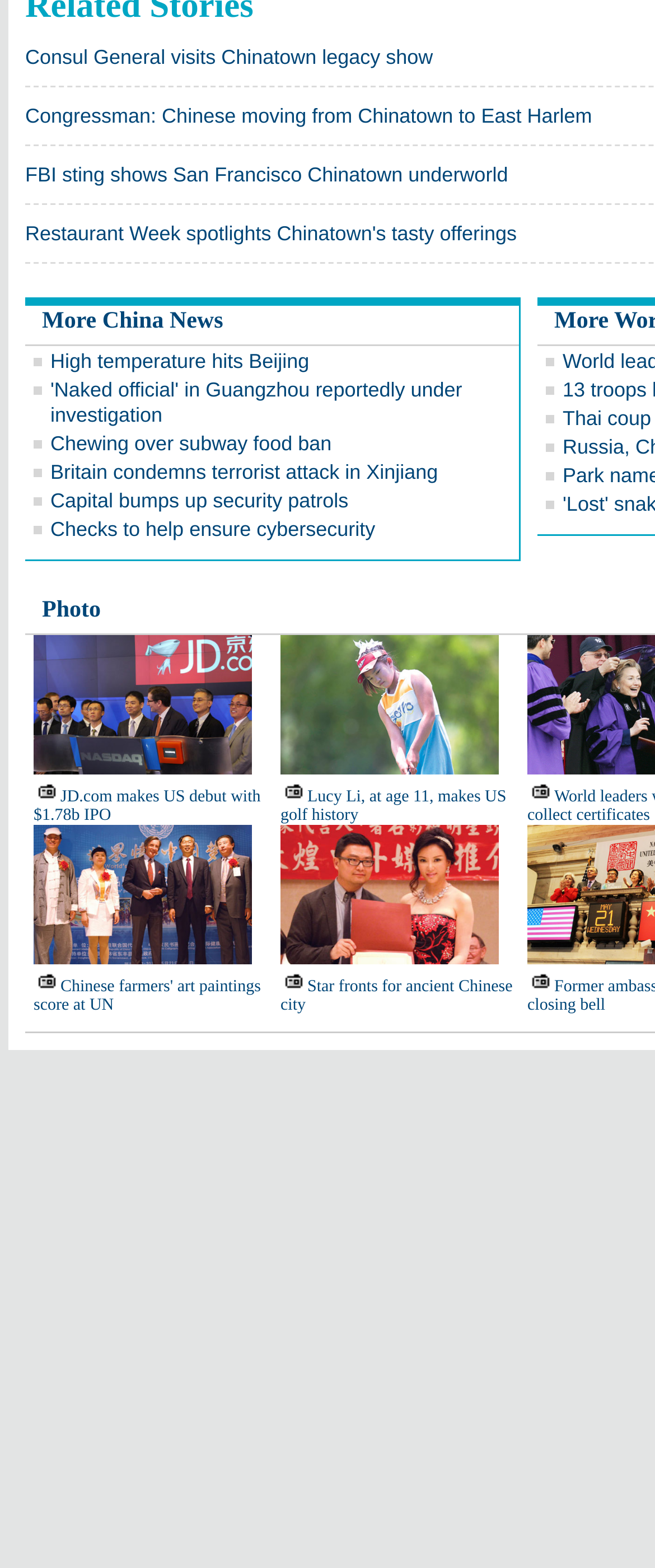Identify the bounding box coordinates for the UI element described by the following text: "Chewing over subway food ban". Provide the coordinates as four float numbers between 0 and 1, in the format [left, top, right, bottom].

[0.077, 0.275, 0.506, 0.29]